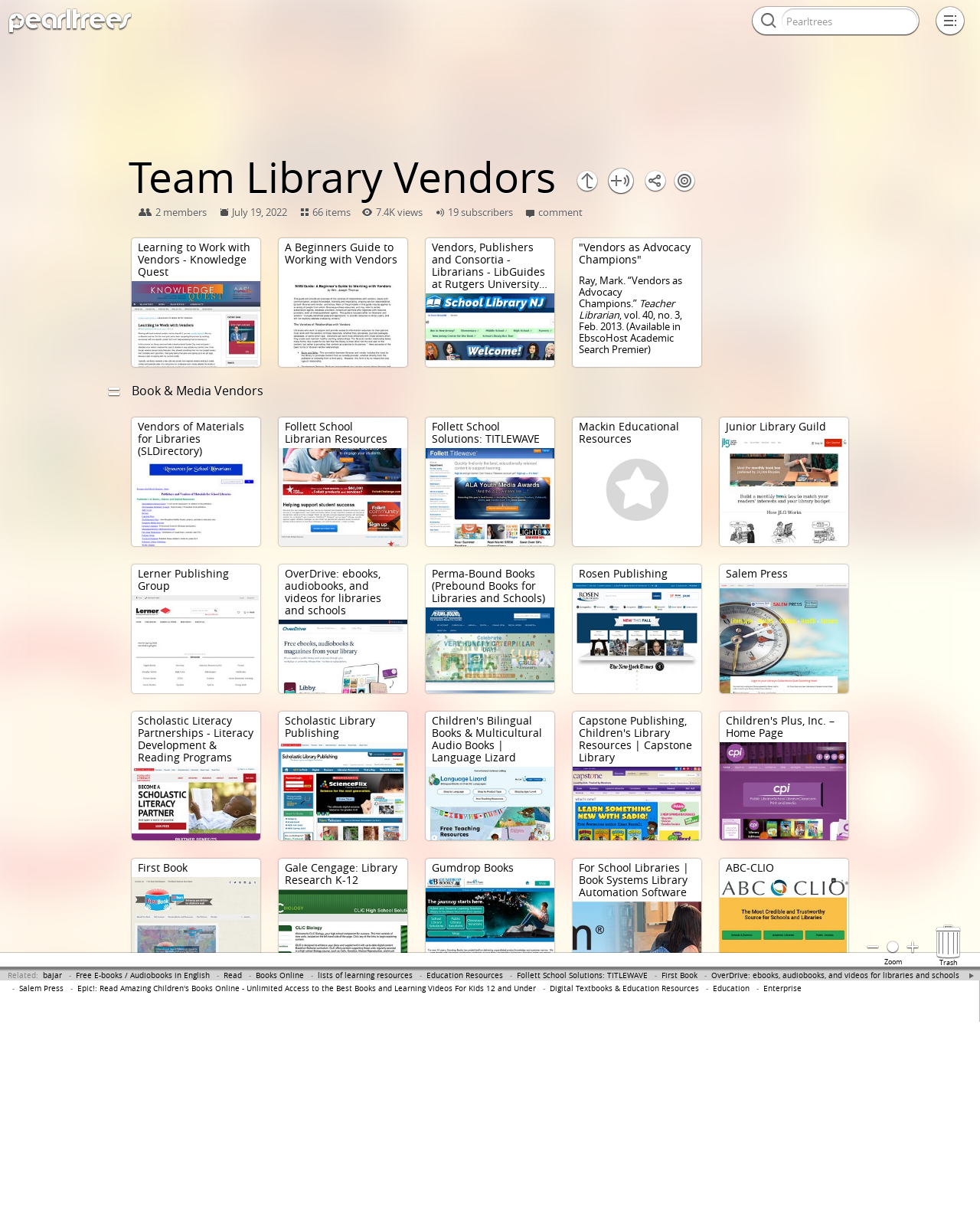What is the name of the company that provides ebooks, audiobooks, and videos for libraries and schools?
Please ensure your answer is as detailed and informative as possible.

The answer can be found by looking at the list of vendors and resources, where 'OverDrive: ebooks, audiobooks, and videos for libraries and schools' is mentioned.